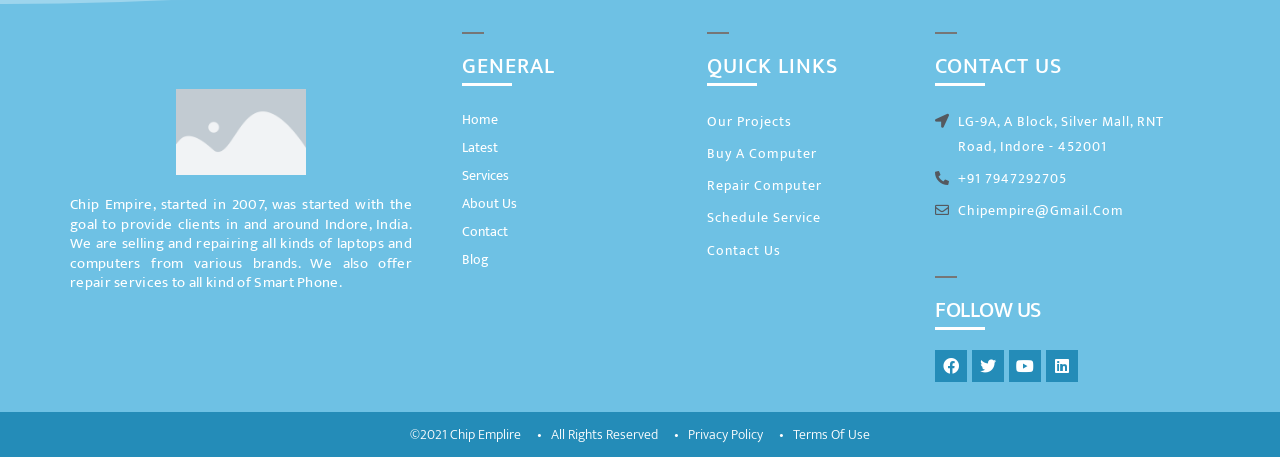What is the year of copyright?
Examine the image closely and answer the question with as much detail as possible.

The year of copyright can be found in the StaticText element with the text '©️2021 Chip Emplire', which is located at the bottom of the webpage.